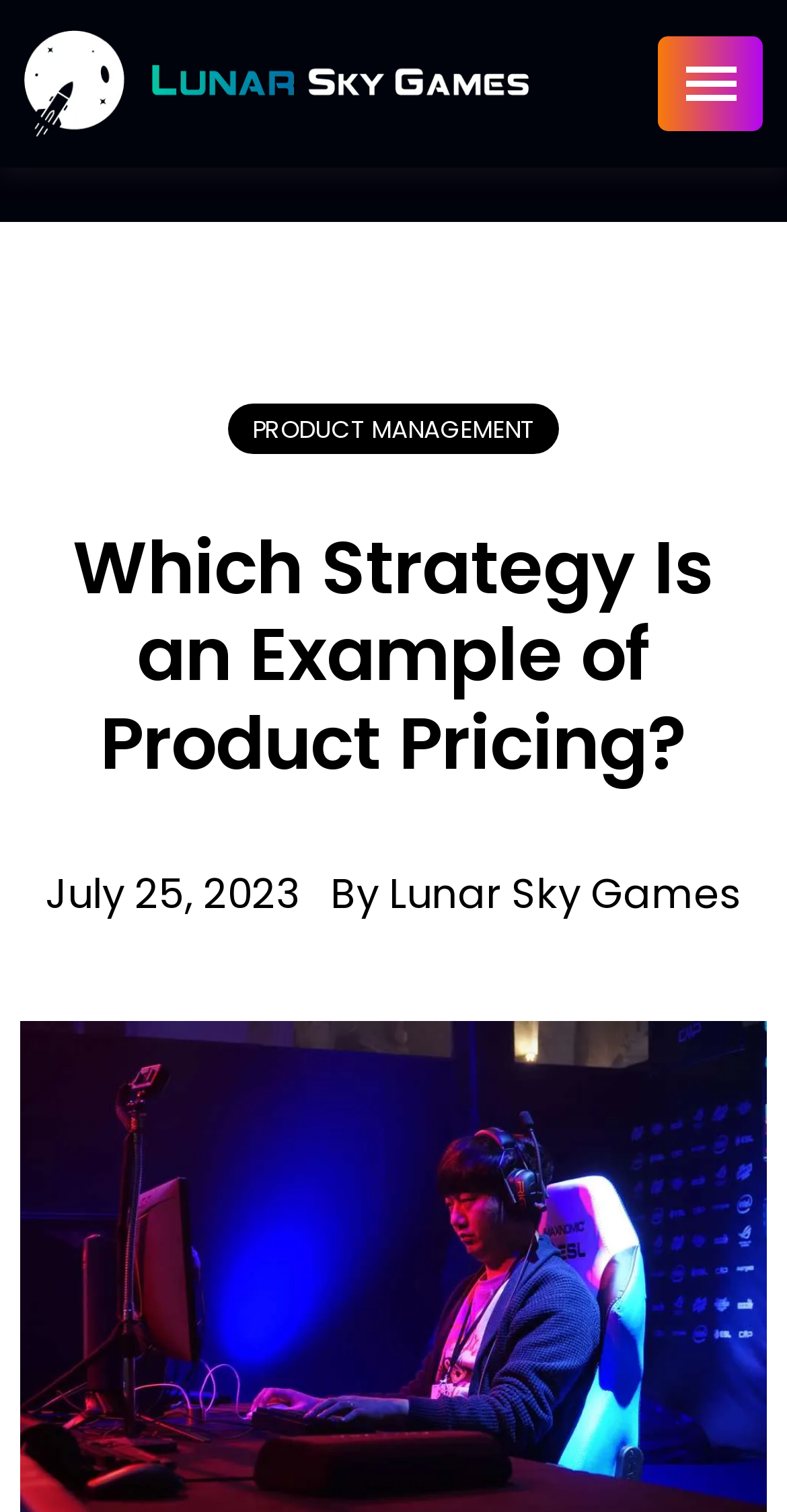Create a full and detailed caption for the entire webpage.

The webpage appears to be an article about product pricing strategies. At the top left, there is a link to "Lunar Sky Games" accompanied by an image with the same name. To the right of this, there is an unnamed button. 

Below the top section, there is a heading that reads "Which Strategy Is an Example of Product Pricing?" which spans almost the entire width of the page. 

Underneath the heading, there are three lines of text. The first line reads "PRODUCT MANAGEMENT" and is positioned slightly to the right of center. The second line contains the date "July 25, 2023" and is located near the top left. The third line starts with "By" and is followed by the text "Lunar Sky Games", which is positioned near the top right. 

The article's content is not immediately visible, but the meta description suggests that it will explore different product pricing strategies, their pros and cons, and provide insights on selecting the right strategy for a business.